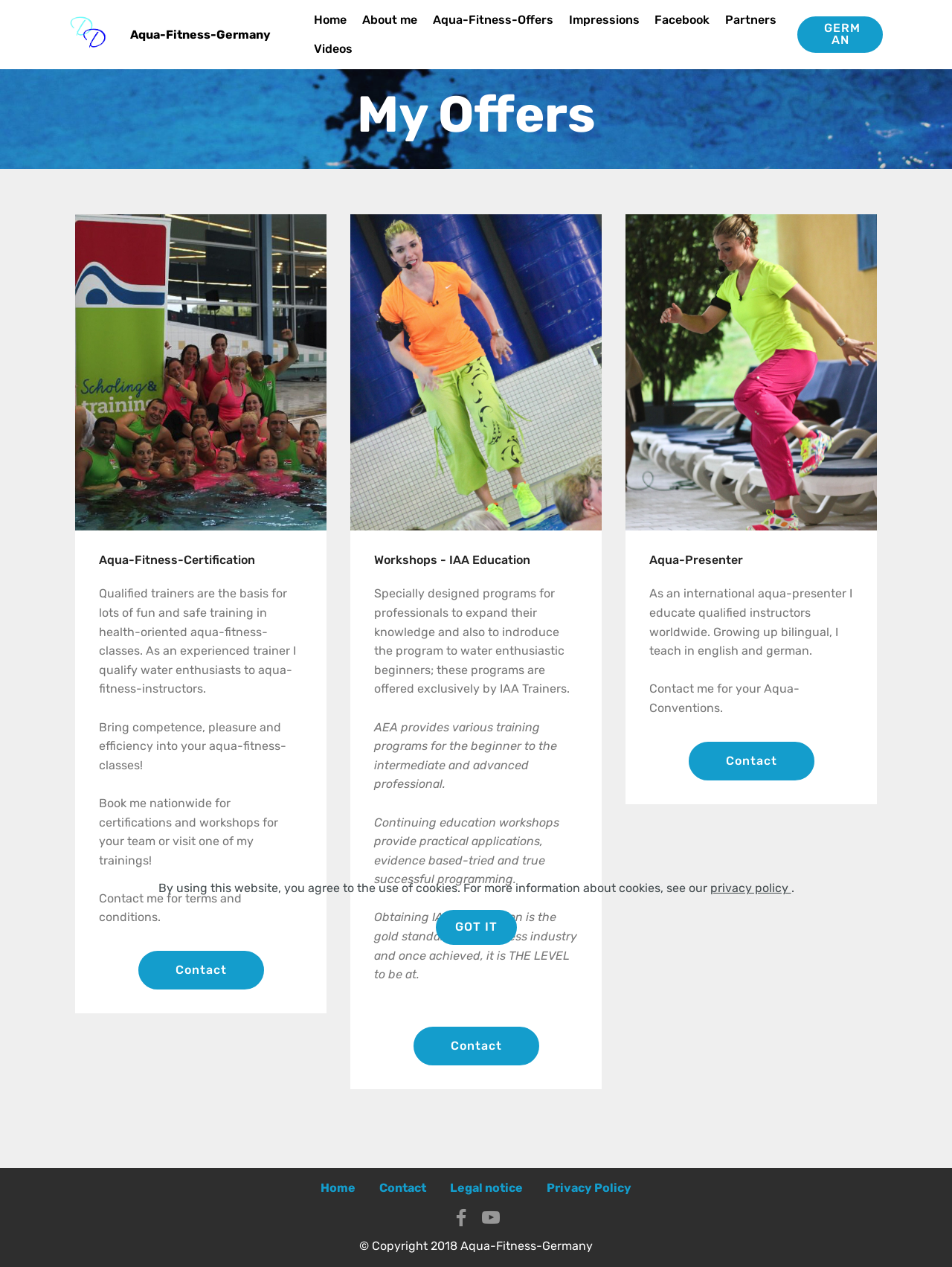Locate the bounding box coordinates of the element to click to perform the following action: 'Book a workshop'. The coordinates should be given as four float values between 0 and 1, in the form of [left, top, right, bottom].

[0.104, 0.628, 0.292, 0.684]